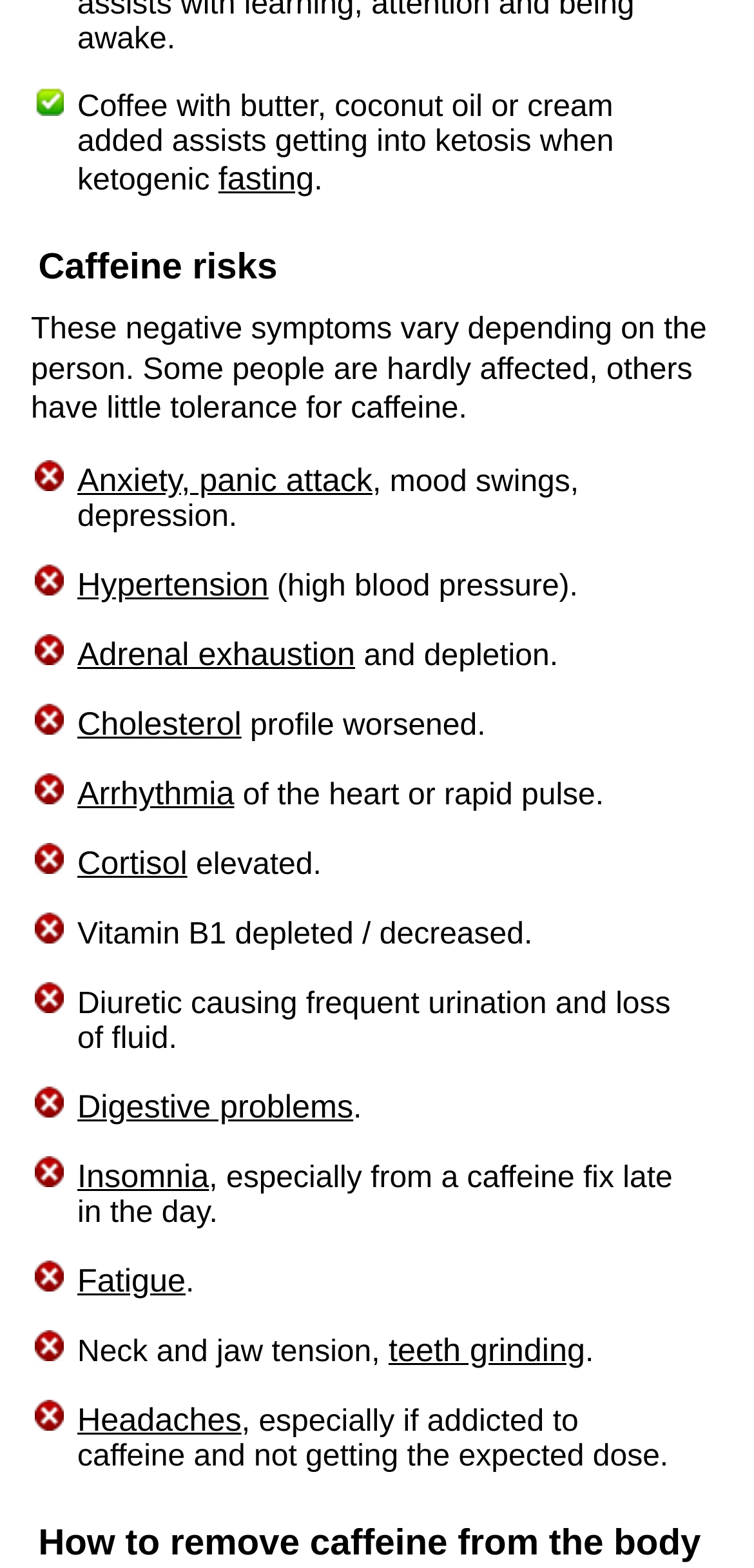What is a potential side effect of caffeine on vitamin levels?
Respond with a short answer, either a single word or a phrase, based on the image.

Vitamin B1 depletion